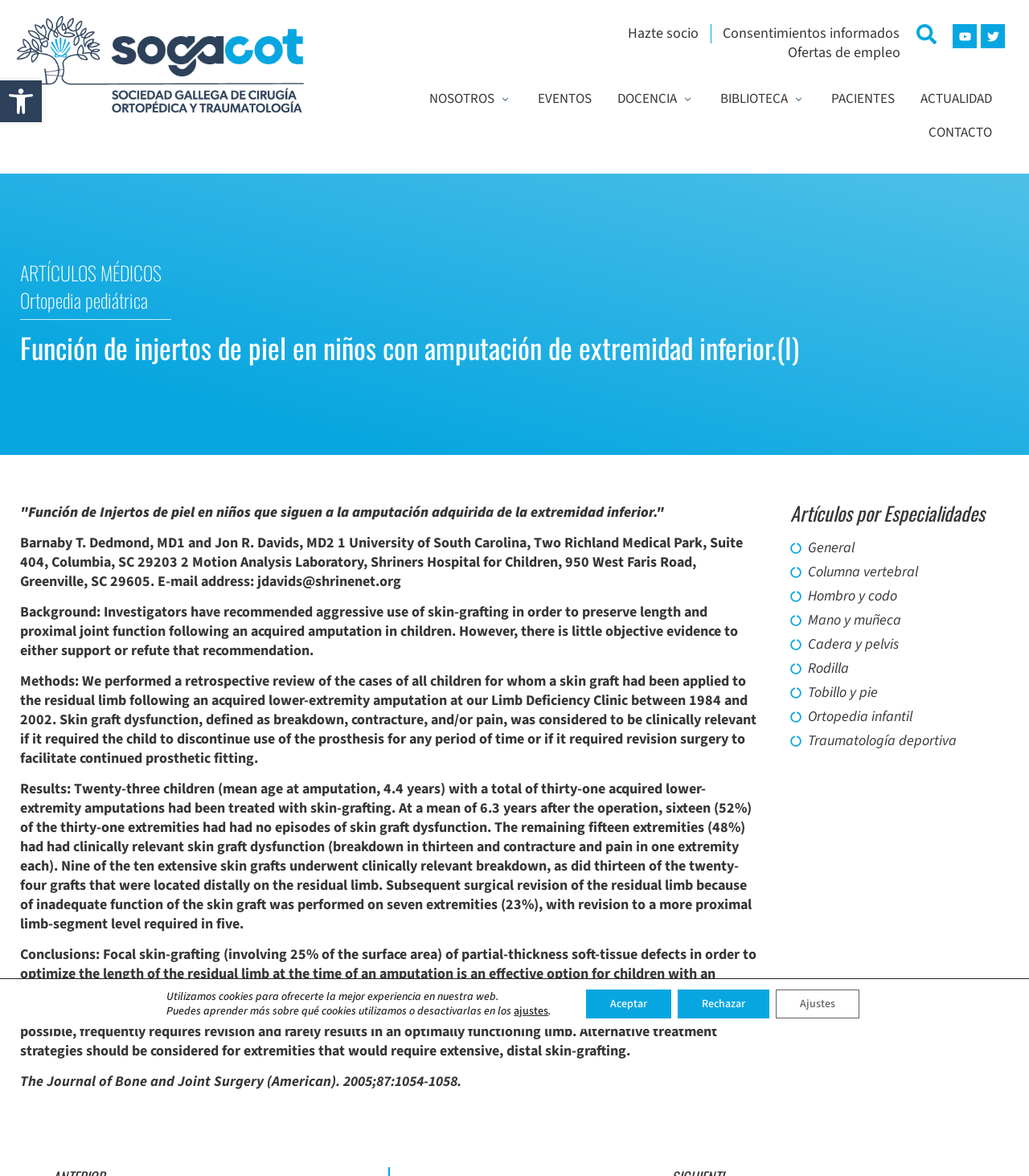Please find and provide the title of the webpage.

Función de injertos de piel en niños con amputación de extremidad inferior.(I)